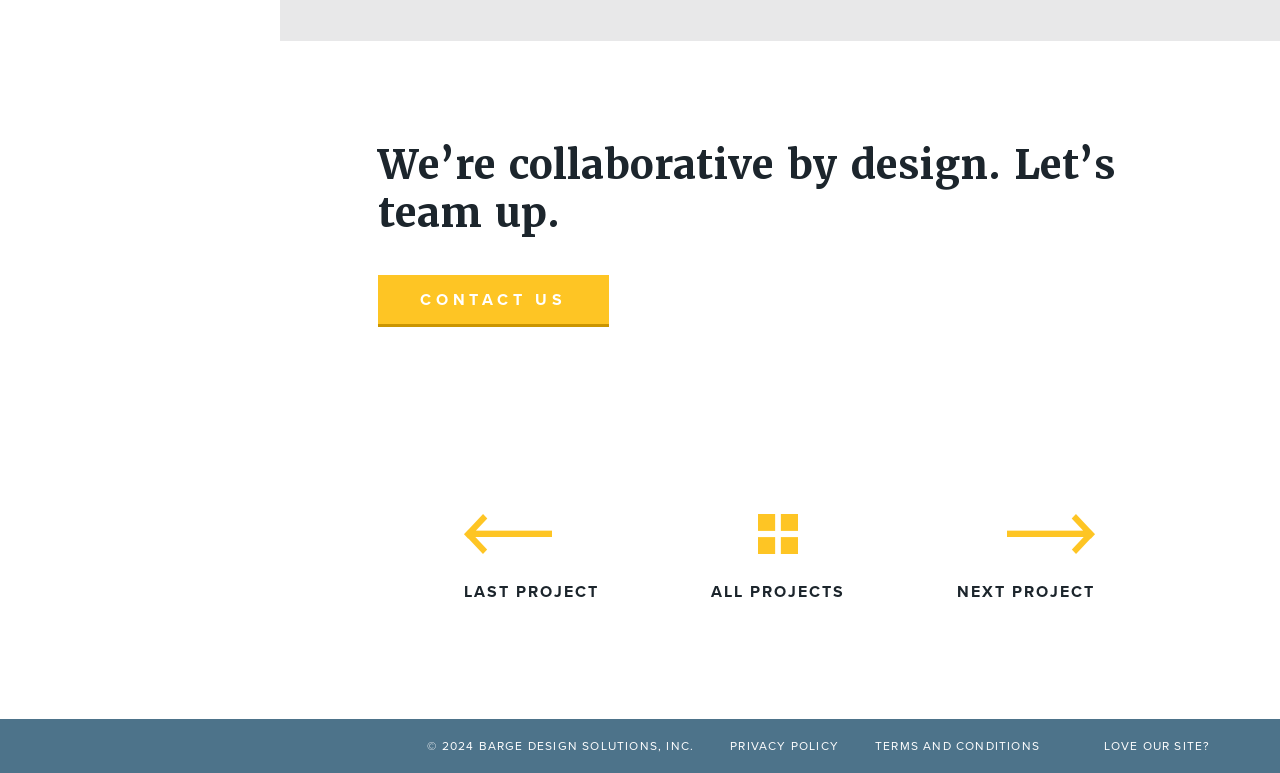Identify the bounding box of the HTML element described here: "Last Project". Provide the coordinates as four float numbers between 0 and 1: [left, top, right, bottom].

[0.35, 0.651, 0.481, 0.791]